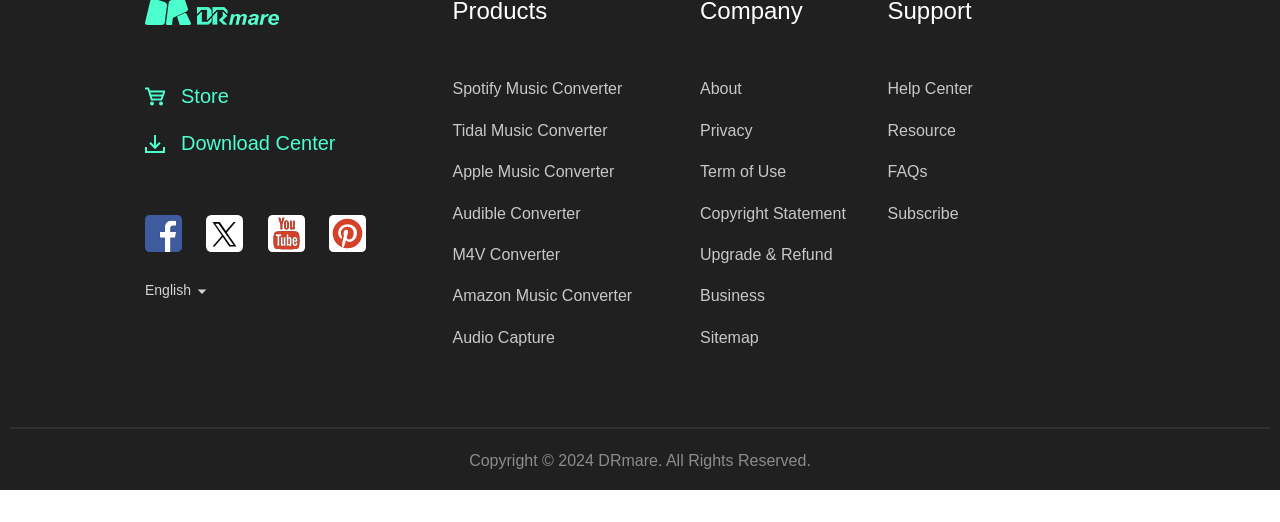Provide the bounding box coordinates of the HTML element described as: "Workshop". The bounding box coordinates should be four float numbers between 0 and 1, i.e., [left, top, right, bottom].

None